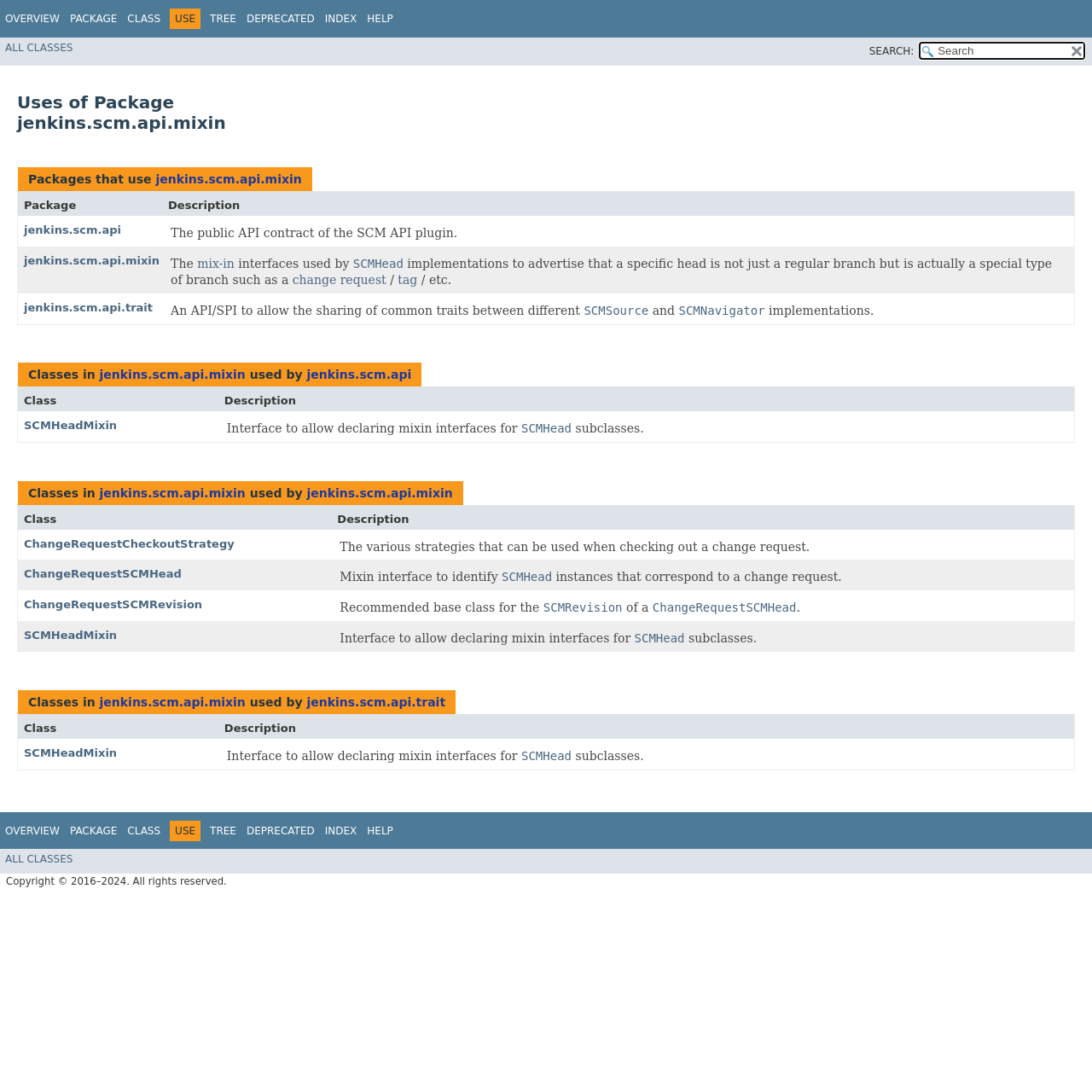What is the relationship between SCMHead and SCMHeadMixin?
Using the image as a reference, give an elaborate response to the question.

Based on the webpage, it can be seen that SCMHeadMixin is an interface that can be implemented by SCMHead subclasses. This is evident from the description of the SCMHeadMixin interface, which mentions that it allows declaring mixin interfaces for SCMHead subclasses.